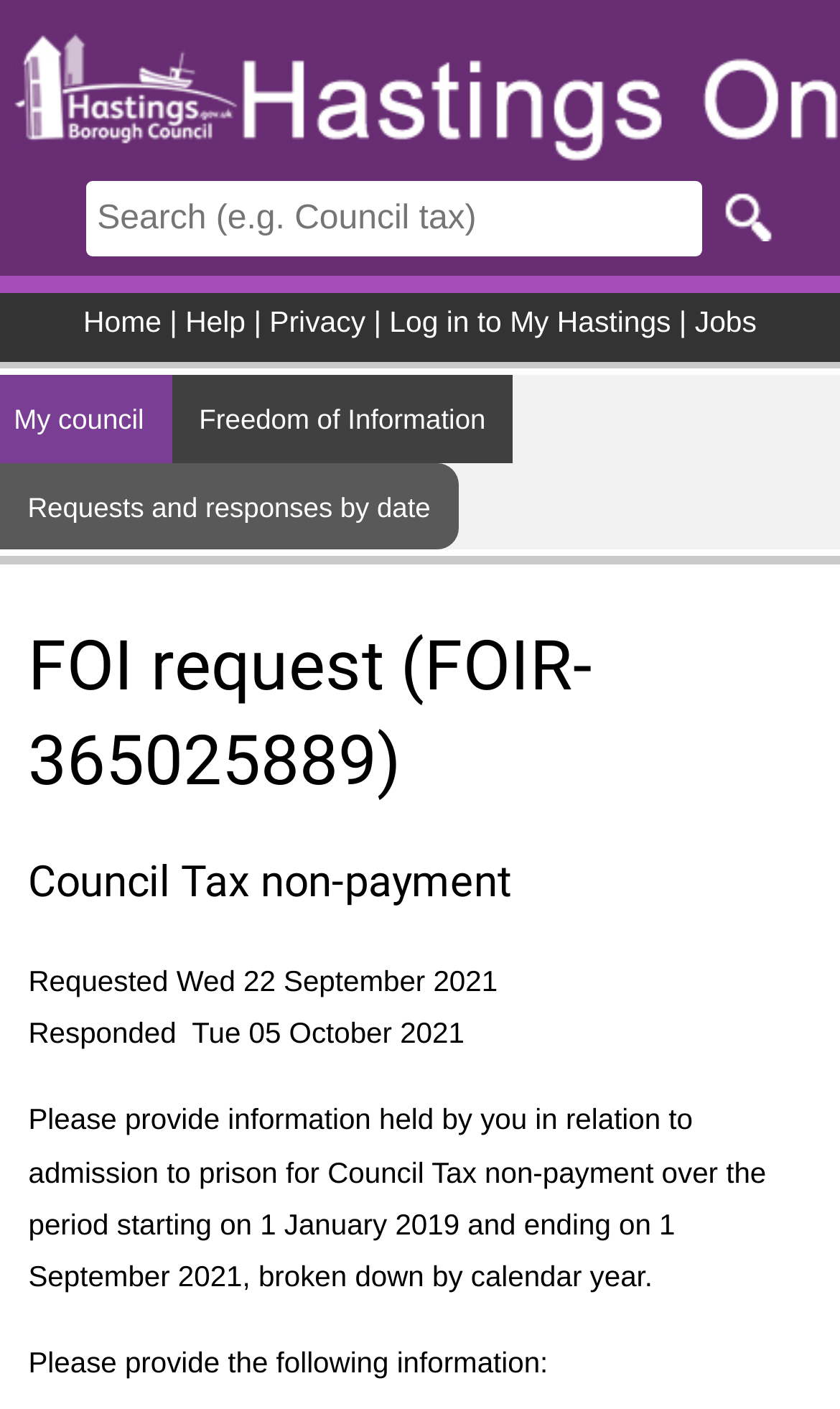Specify the bounding box coordinates for the region that must be clicked to perform the given instruction: "Click on Log in to My Hastings".

[0.464, 0.217, 0.799, 0.24]